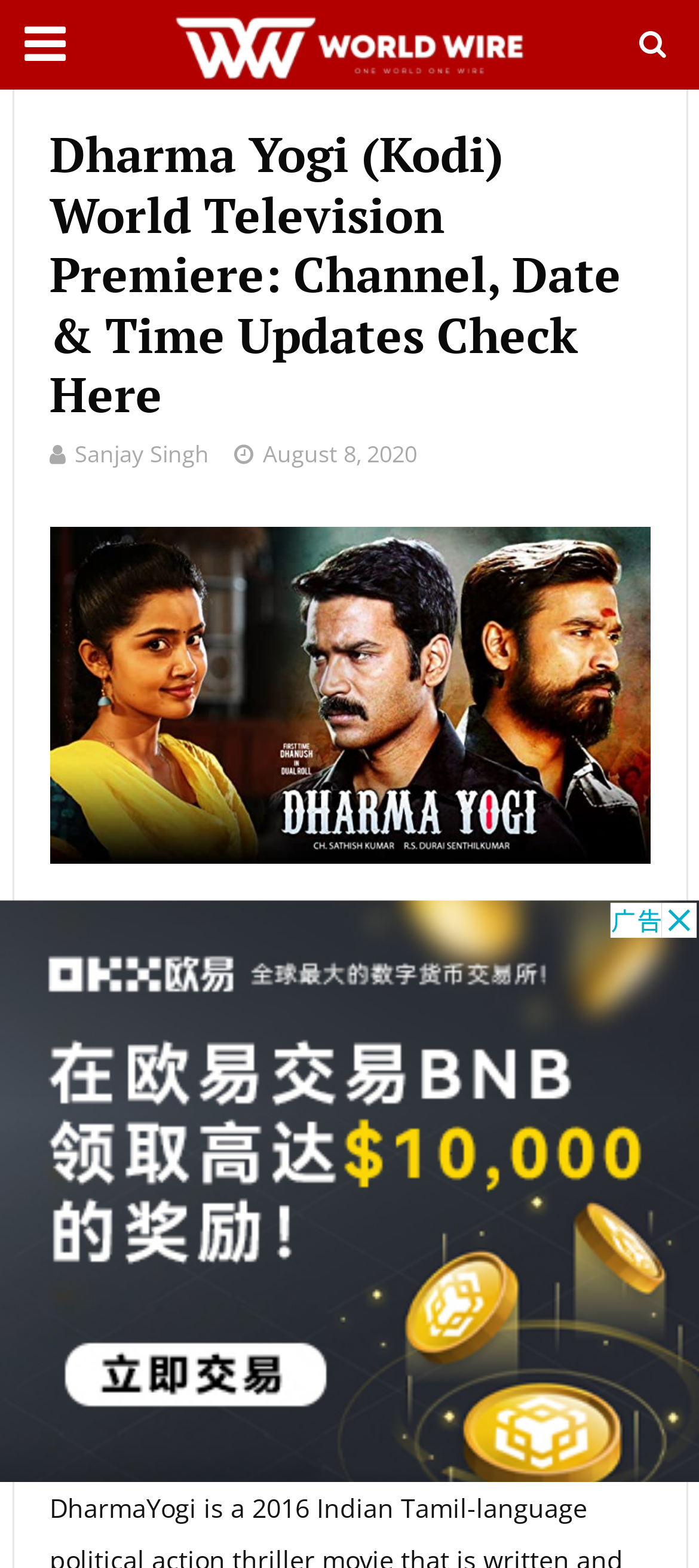Answer the question in one word or a short phrase:
What is the topic of the article?

Dharma Yogi TV Premiere